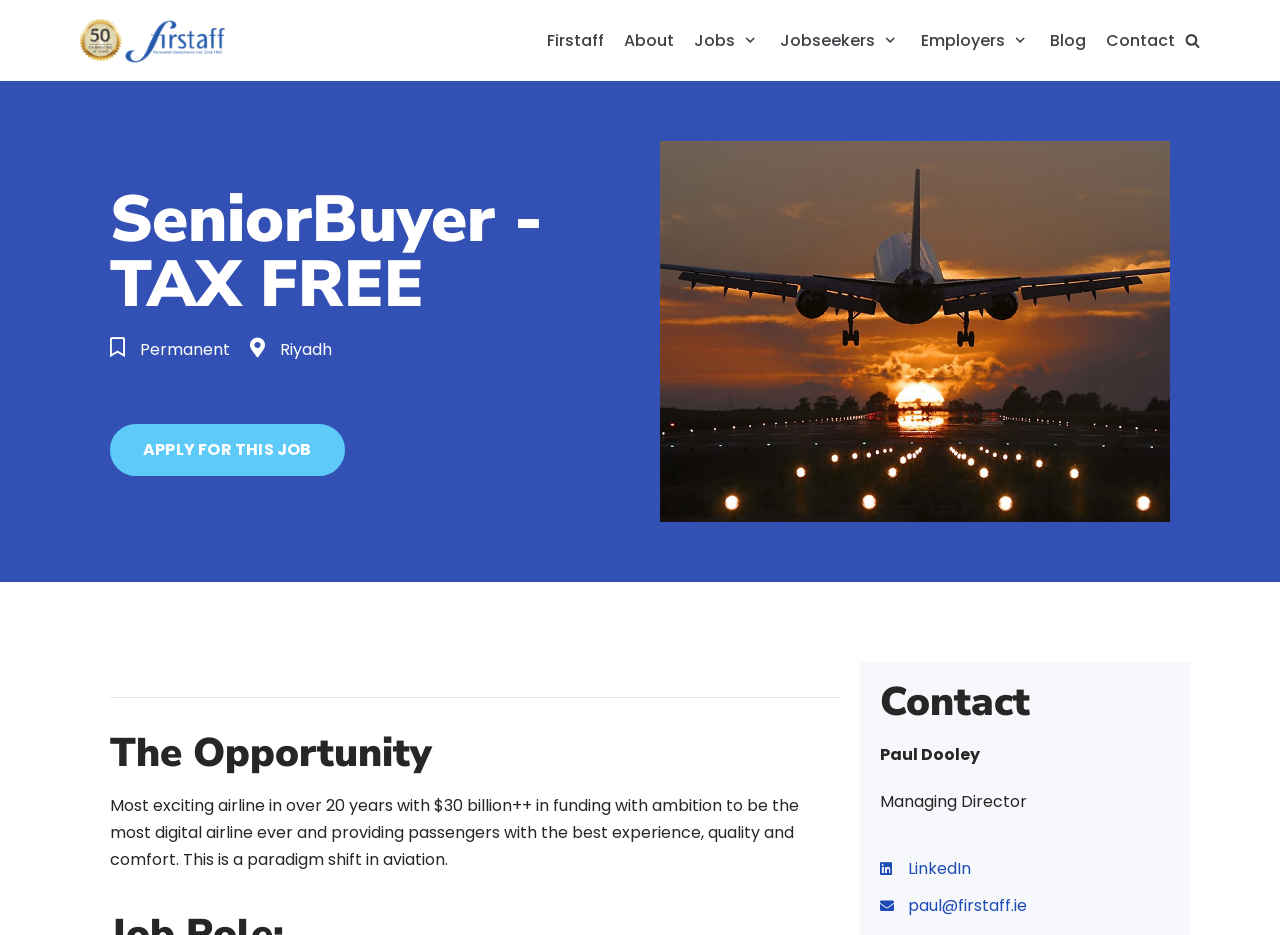Provide an in-depth description of the elements and layout of the webpage.

This webpage is a job posting for a Senior Buyer position. At the top left, there is a link to skip to the content. Next to it, on the top center, is the company name "Firstaff Recruitment Agency: Top Recruitment Agencies Dublin." with a link to the homepage. 

On the top right, there is a primary navigation menu with links to different sections of the website, including "Firstaff", "About", "Jobs", "Jobseekers", "Employers", "Blog", and "Contact". Each of these links has a small icon next to it.

Below the navigation menu, there is a large heading that reads "Senior Buyer - TAX FREE". Underneath this heading, there are two lines of text, "Permanent" and "Riyadh", indicating the job type and location. 

To the right of this text, there is a prominent "APPLY FOR THIS JOB" button. 

Further down the page, there is another heading that reads "The Opportunity", followed by a paragraph of text describing the job and the company. The text explains that the company is a new airline with significant funding and ambitions to be the most digital airline, providing passengers with the best experience.

Below this text, there is a section with a heading that reads "Contact". This section contains the name "Paul Dooley", his title "Managing Director", and links to his LinkedIn profile and email address.